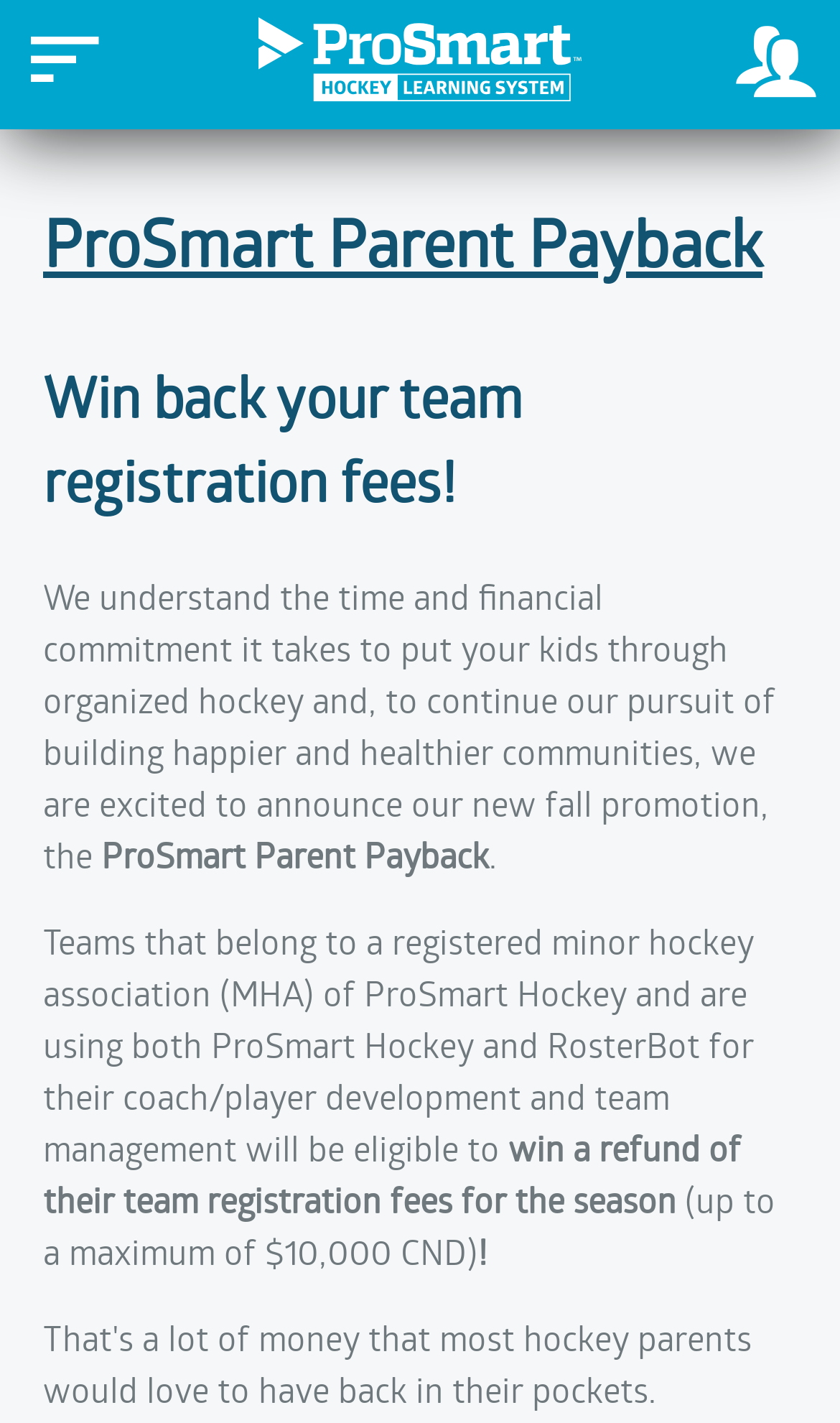What is required for teams to be eligible for the refund?
Kindly offer a comprehensive and detailed response to the question.

The webpage states that teams that belong to a registered minor hockey association of ProSmart Hockey and are using both ProSmart Hockey and RosterBot for their coach/player development and team management will be eligible to win a refund of their team registration fees.